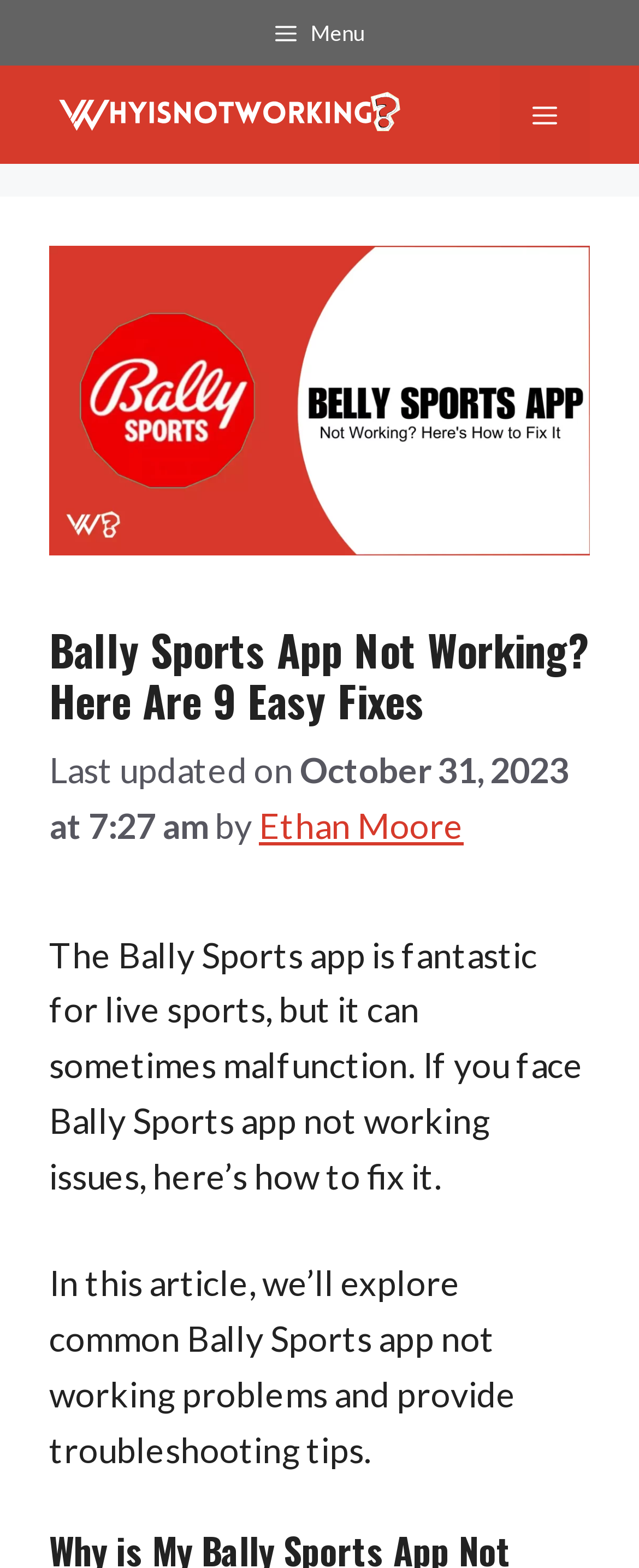What is the text of the webpage's headline?

Bally Sports App Not Working? Here Are 9 Easy Fixes